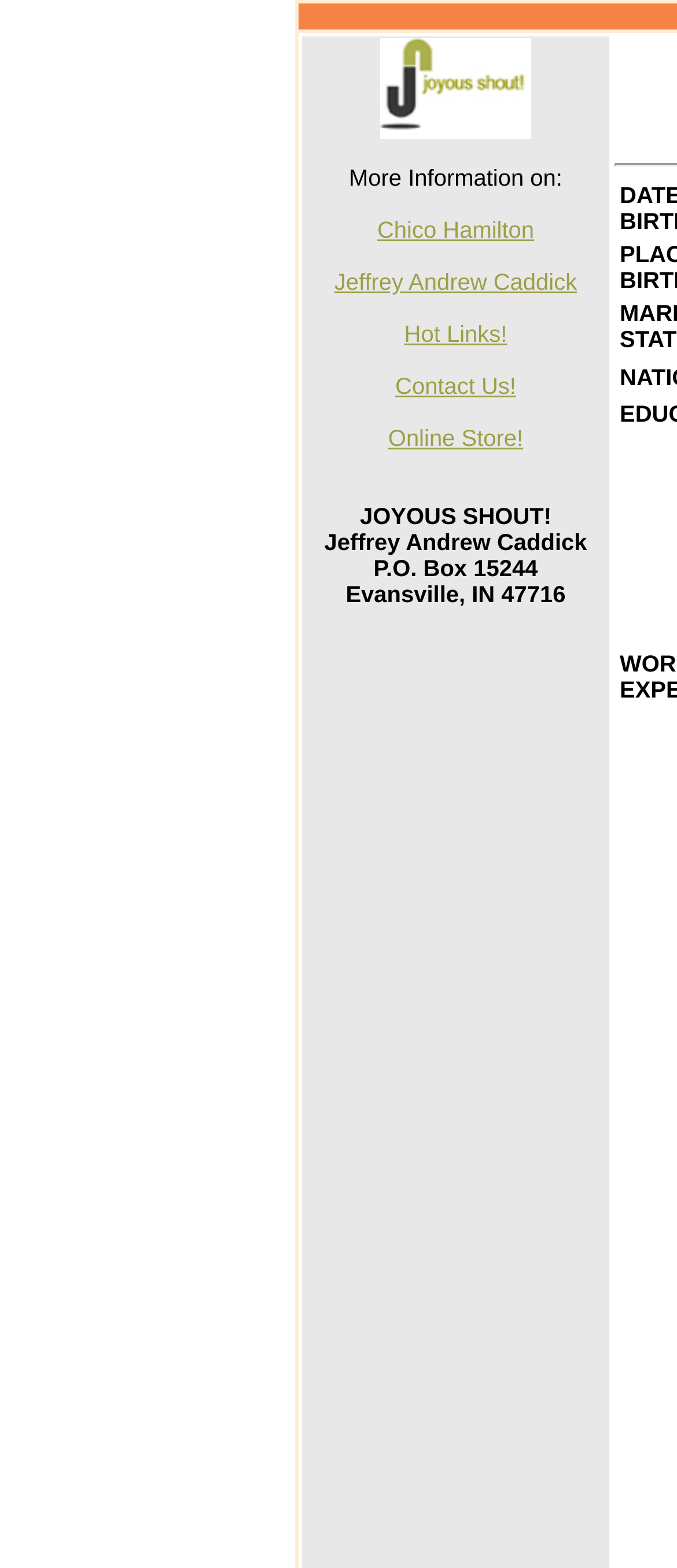Please answer the following question using a single word or phrase: 
How many links are there on the page?

5